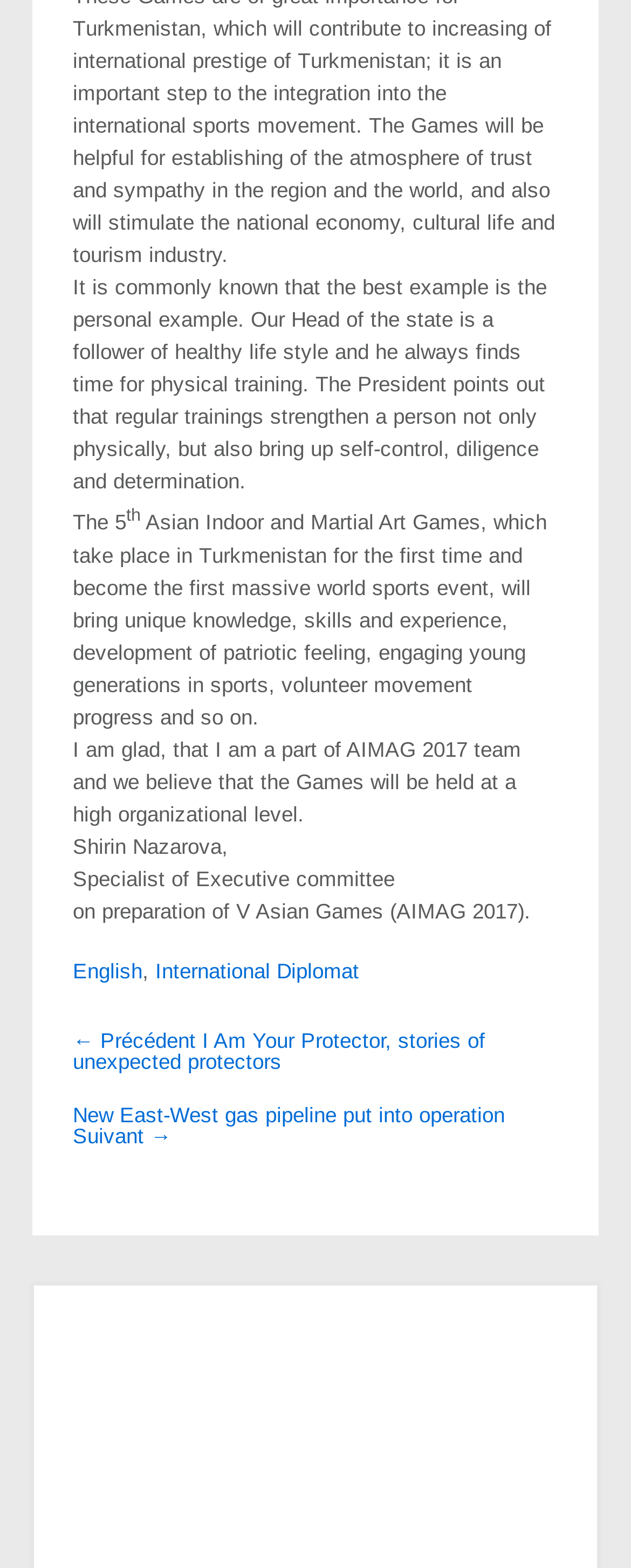What is the event mentioned in the webpage?
Refer to the image and answer the question using a single word or phrase.

Asian Indoor and Martial Art Games